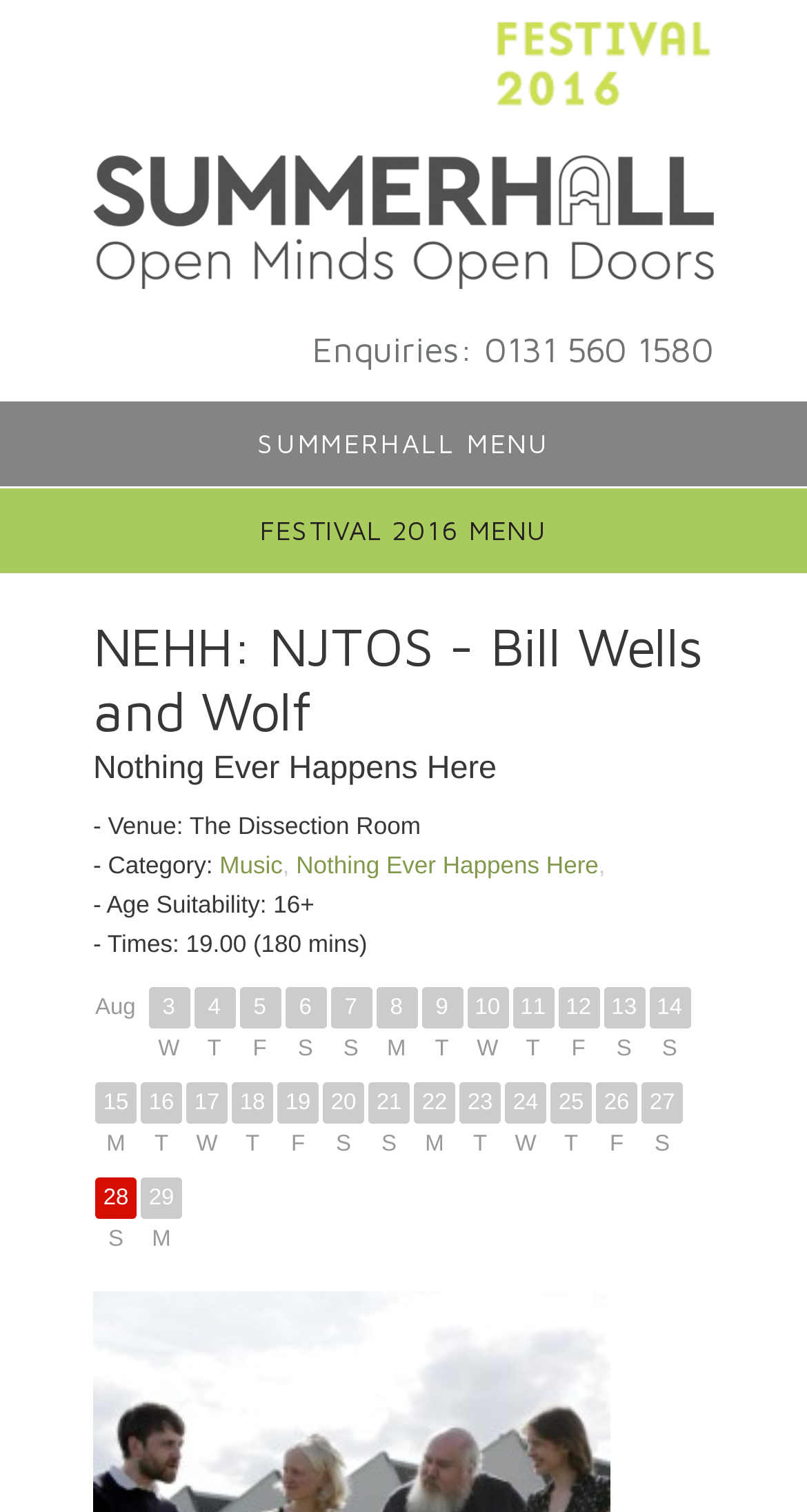Answer this question in one word or a short phrase: What is the name of the festival?

Summerhall August Festival 2016